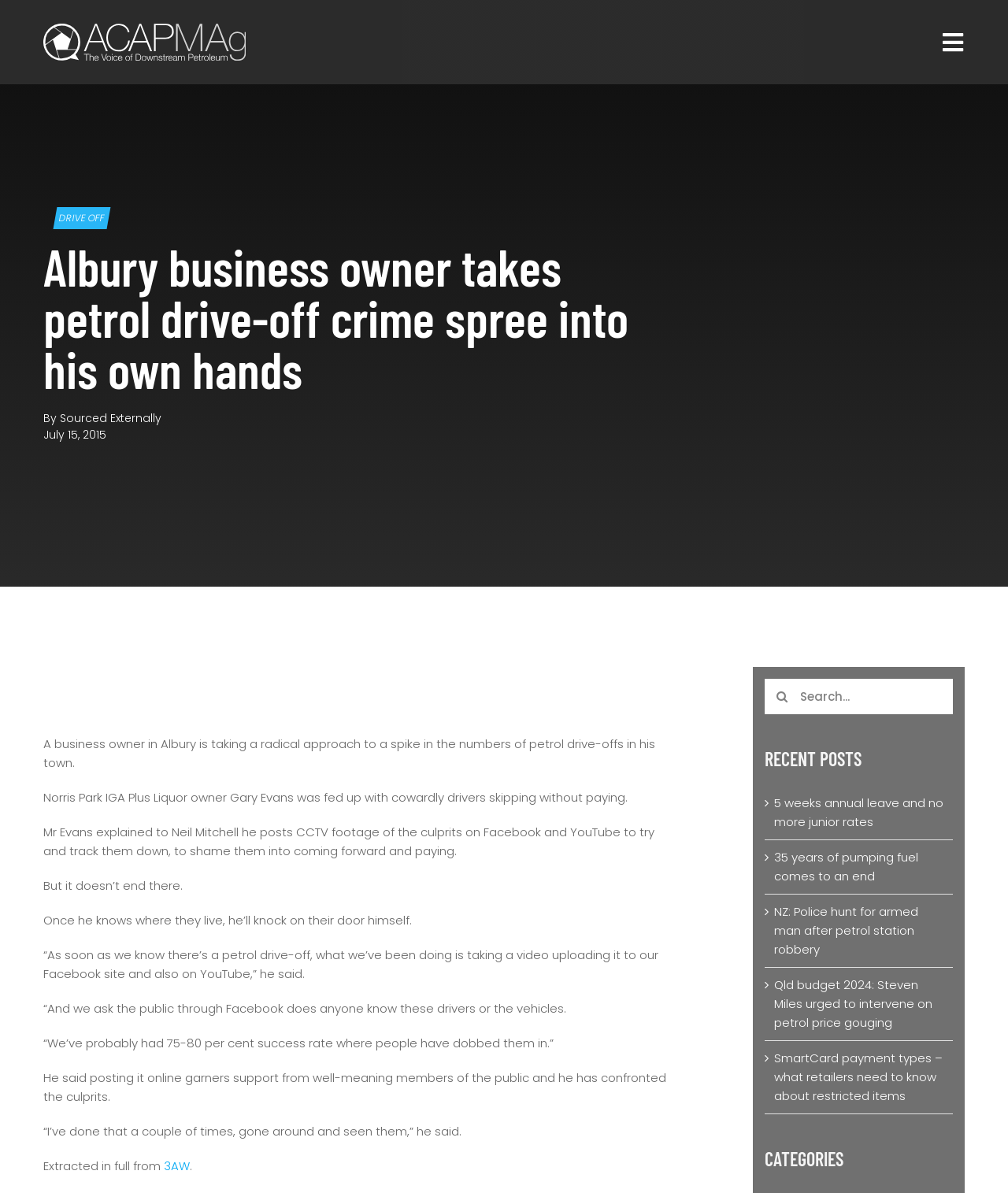Pinpoint the bounding box coordinates of the element to be clicked to execute the instruction: "Go to the top of the page".

[0.904, 0.822, 0.941, 0.845]